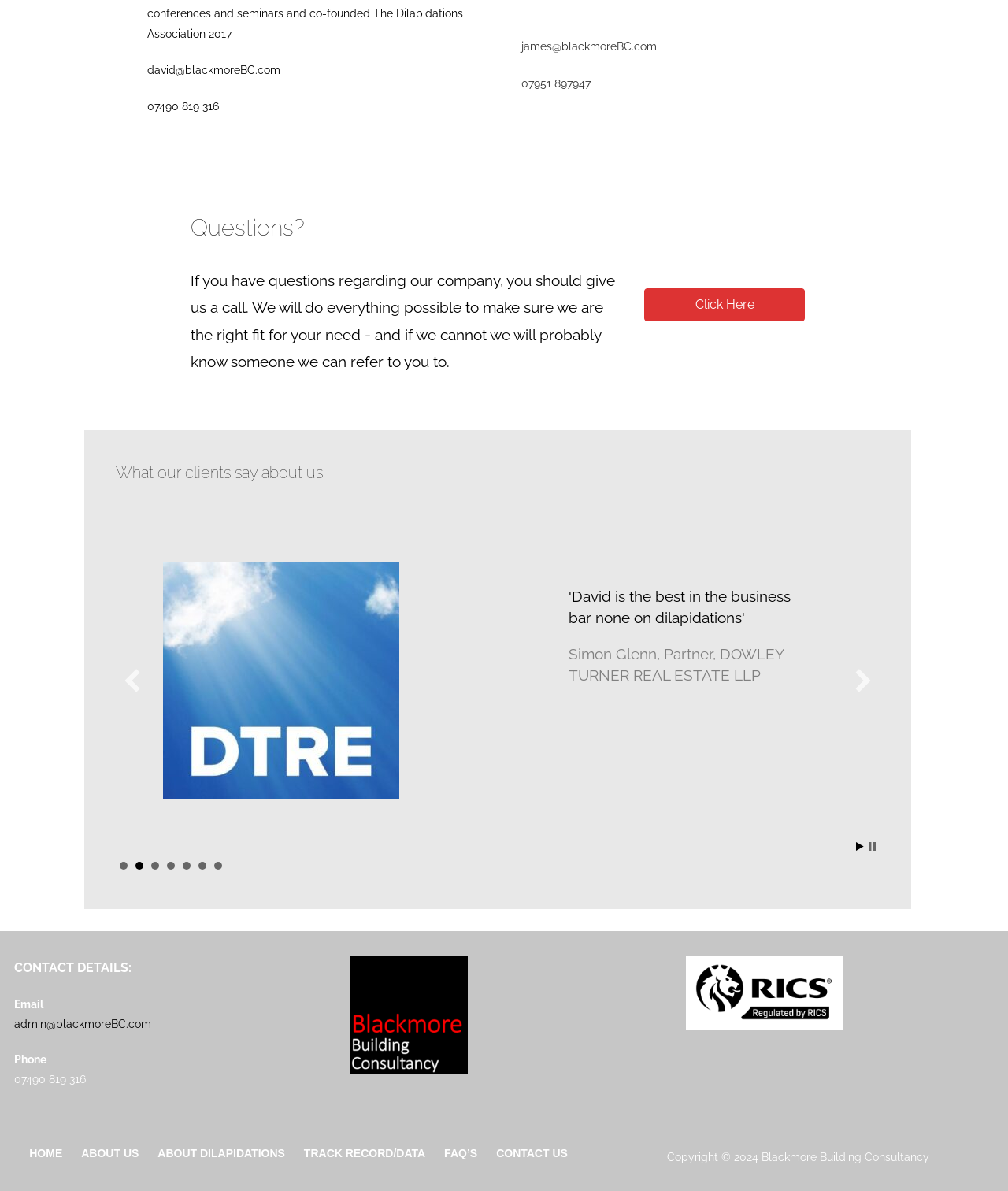What is the email address of David?
Examine the image and provide an in-depth answer to the question.

I found the email address of David by looking at the StaticText element with the OCR text 'david@blackmoreBC.com' at the top of the webpage.